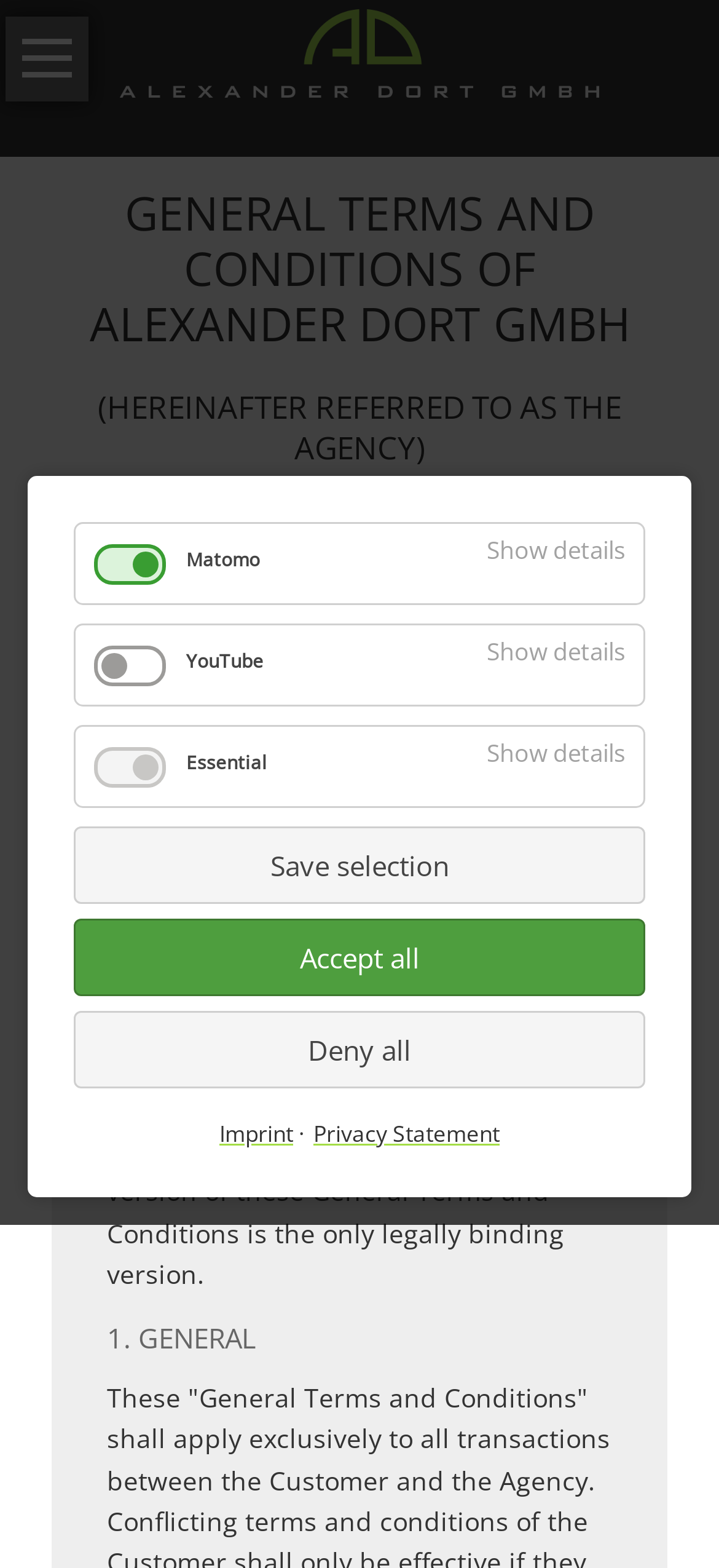Given the following UI element description: "Deny all", find the bounding box coordinates in the webpage screenshot.

[0.103, 0.644, 0.897, 0.694]